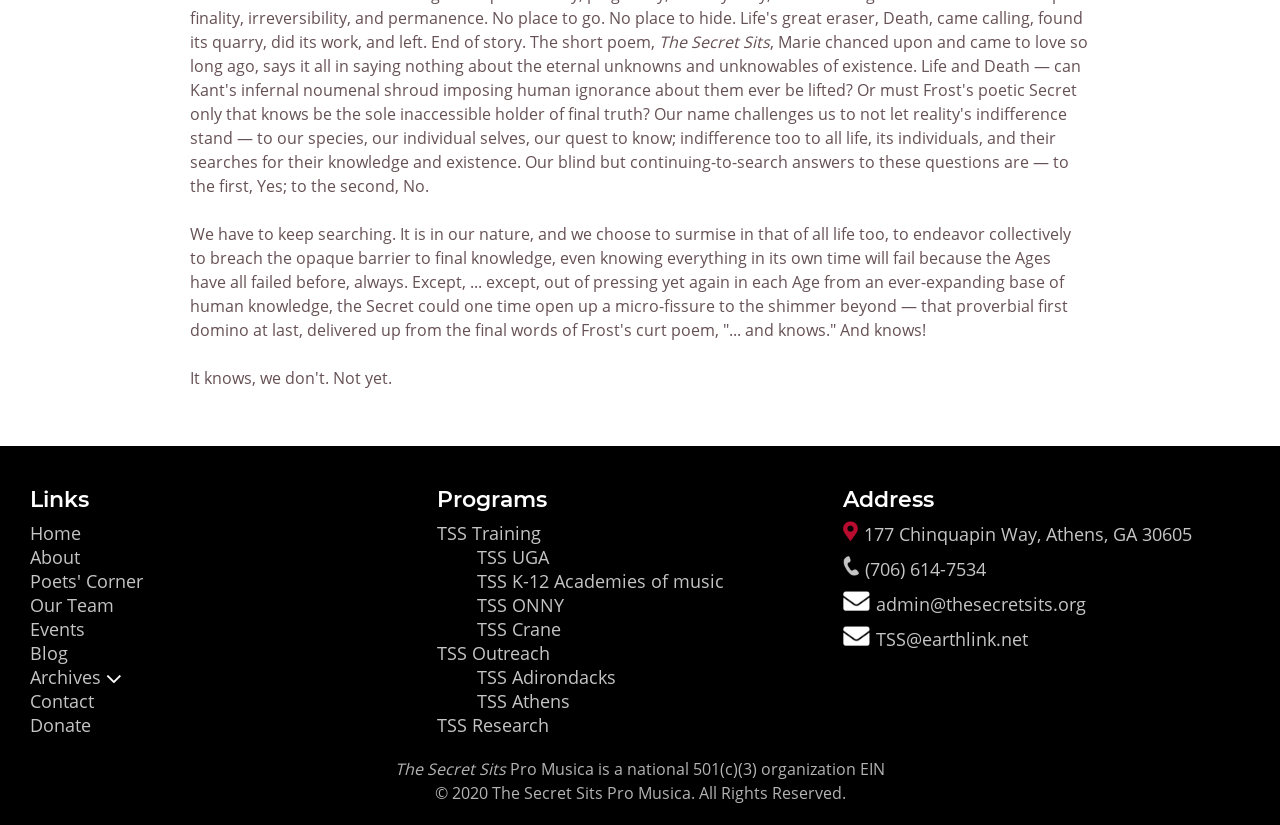Show me the bounding box coordinates of the clickable region to achieve the task as per the instruction: "Click on the 'Home' link".

[0.023, 0.631, 0.063, 0.66]